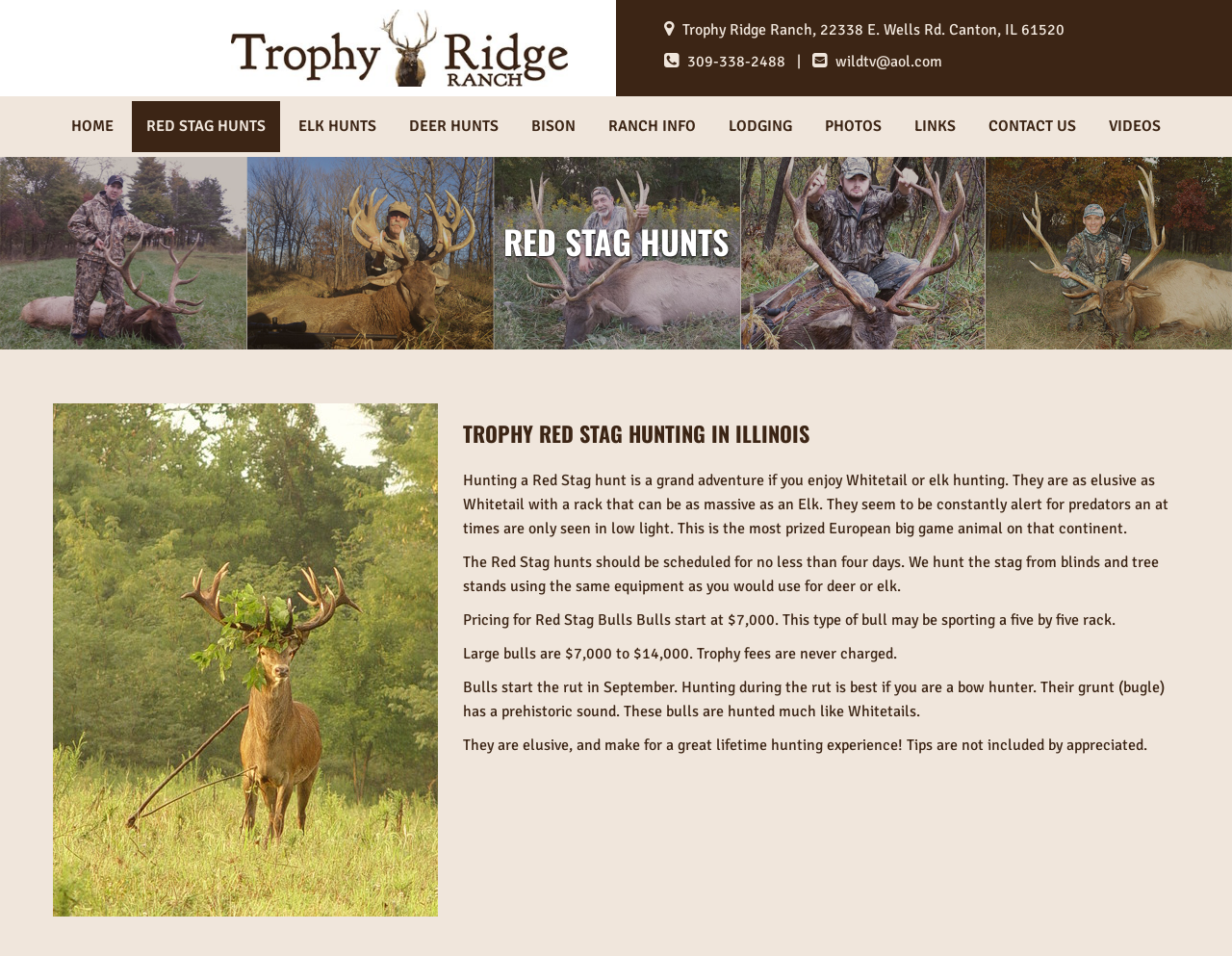Can you pinpoint the bounding box coordinates for the clickable element required for this instruction: "View RED STAG HUNTS page"? The coordinates should be four float numbers between 0 and 1, i.e., [left, top, right, bottom].

[0.107, 0.106, 0.227, 0.159]